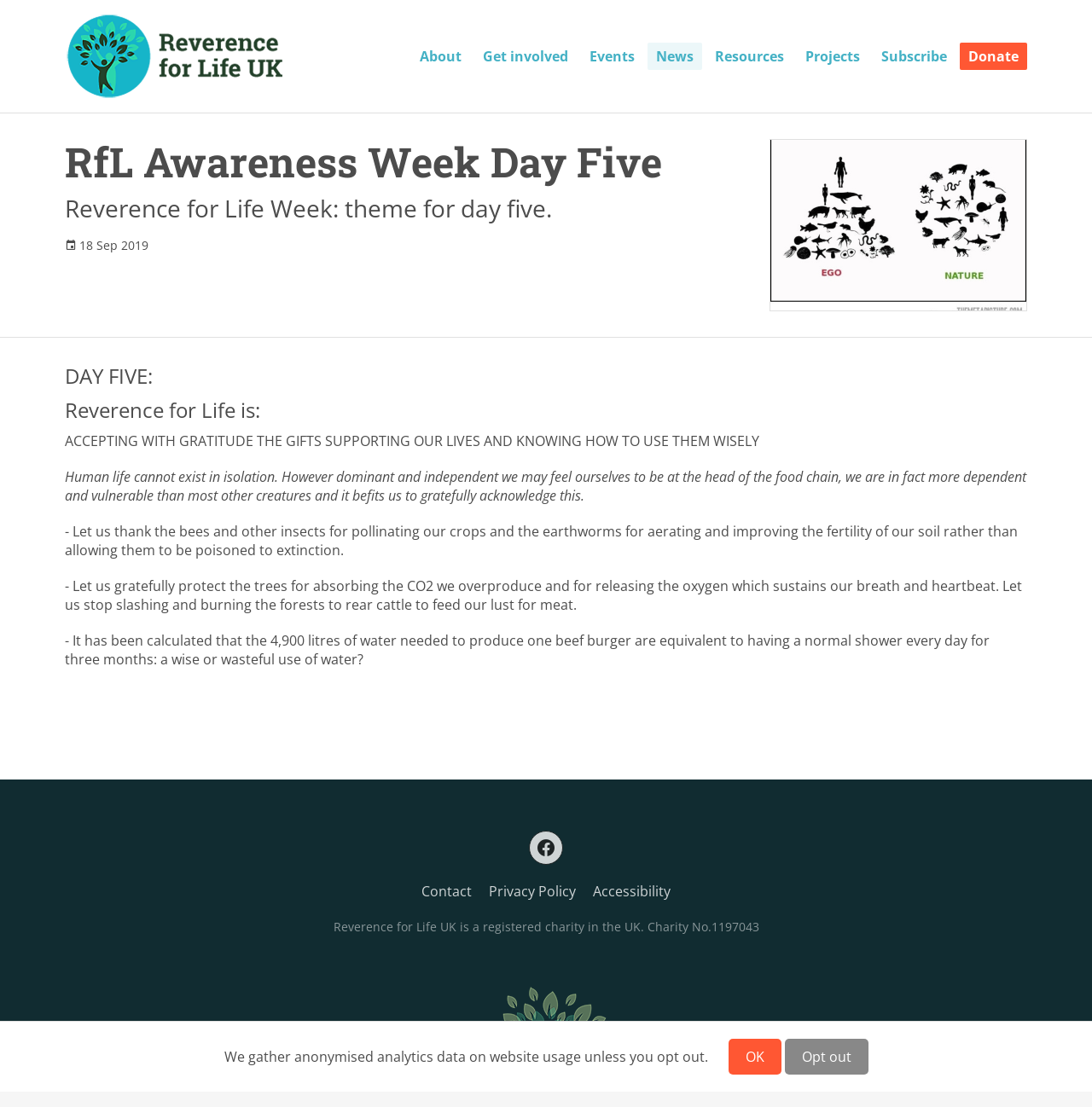What is the date mentioned on the webpage?
Give a comprehensive and detailed explanation for the question.

The date '18 Sep 2019' is mentioned in the static text which is located below the heading 'RfL Awareness Week Day Five'.